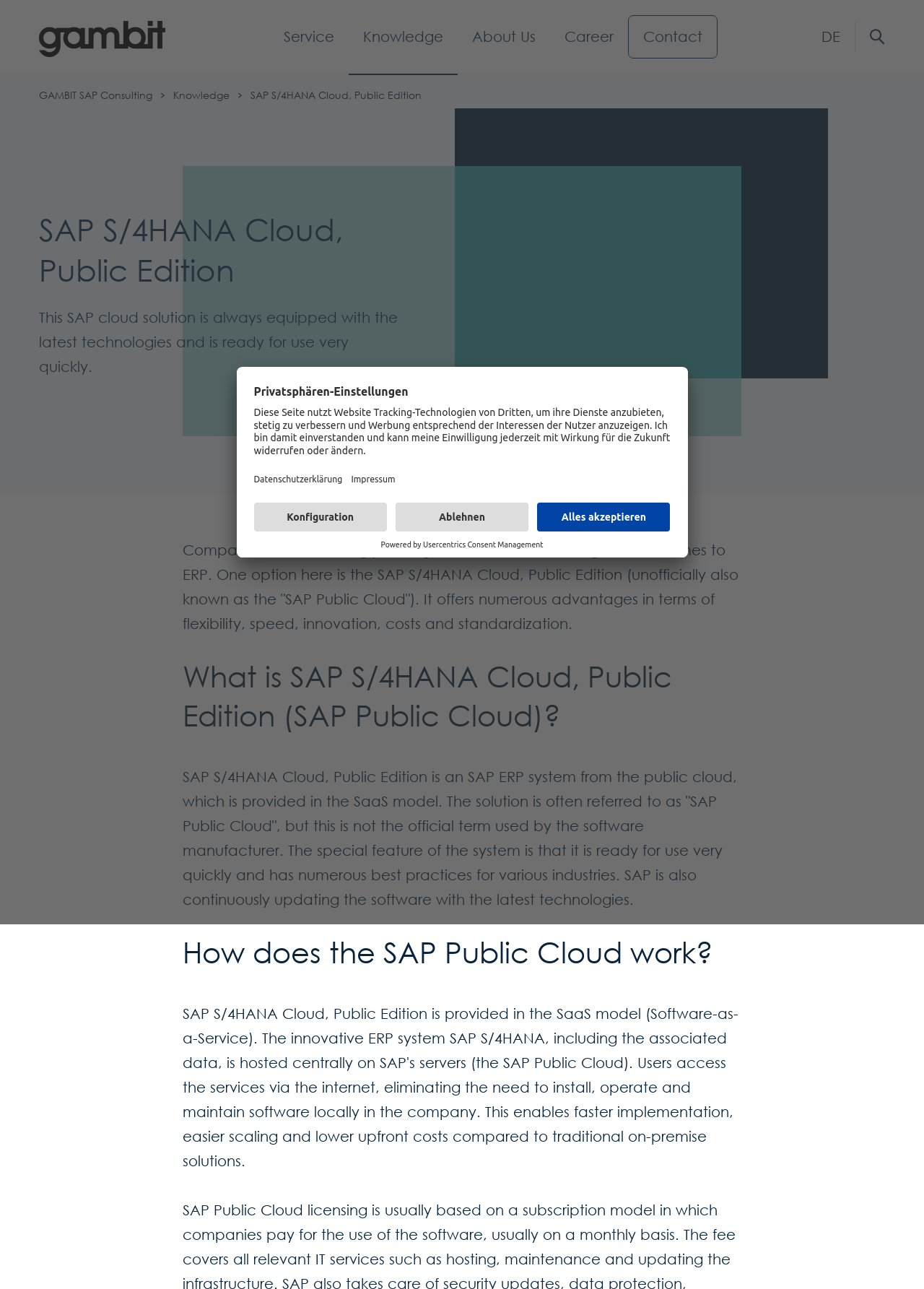Identify the bounding box coordinates of the HTML element based on this description: "Usercentrics Consent Management".

[0.458, 0.419, 0.588, 0.426]